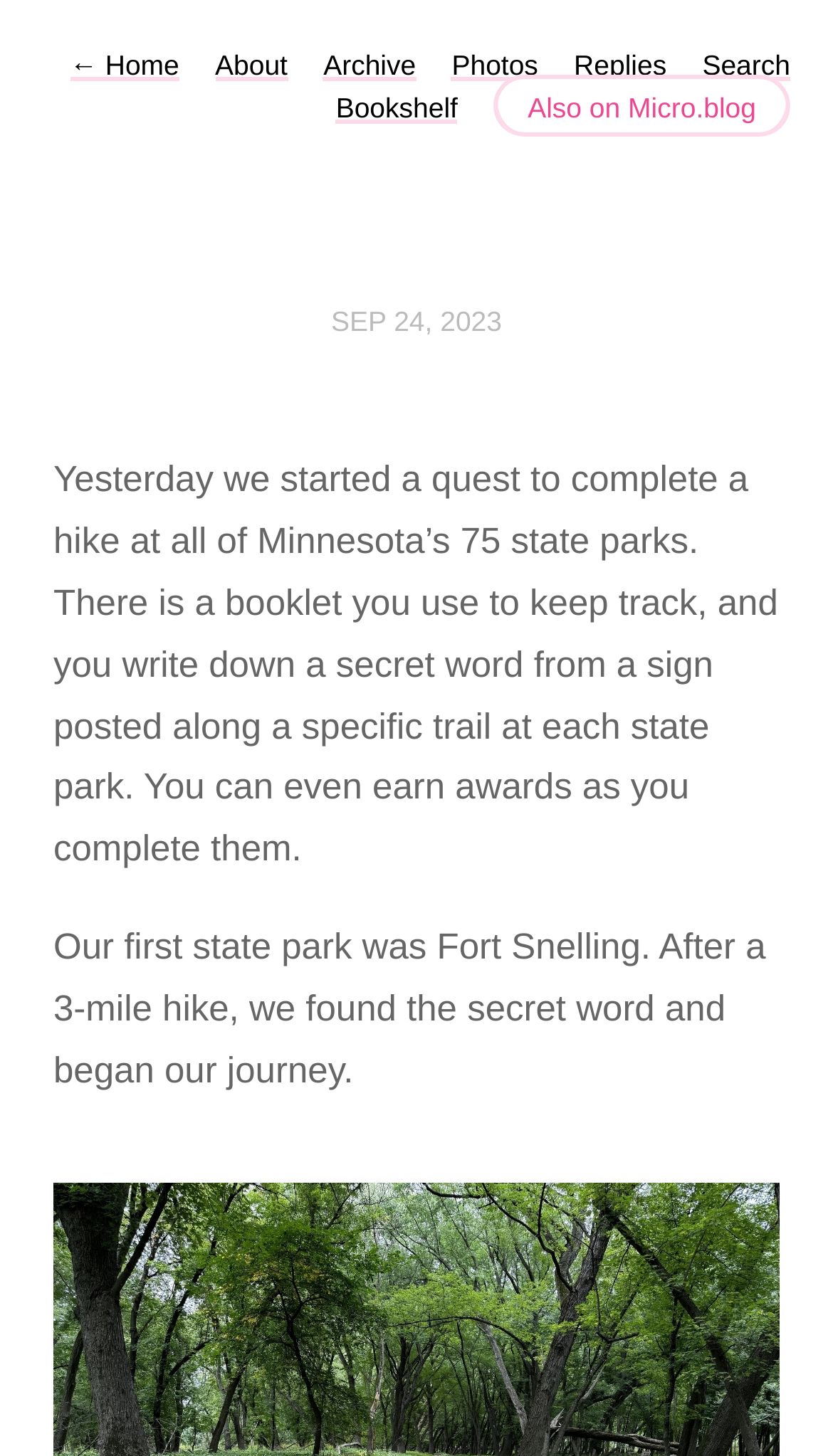Kindly provide the bounding box coordinates of the section you need to click on to fulfill the given instruction: "View Moving Companies".

None